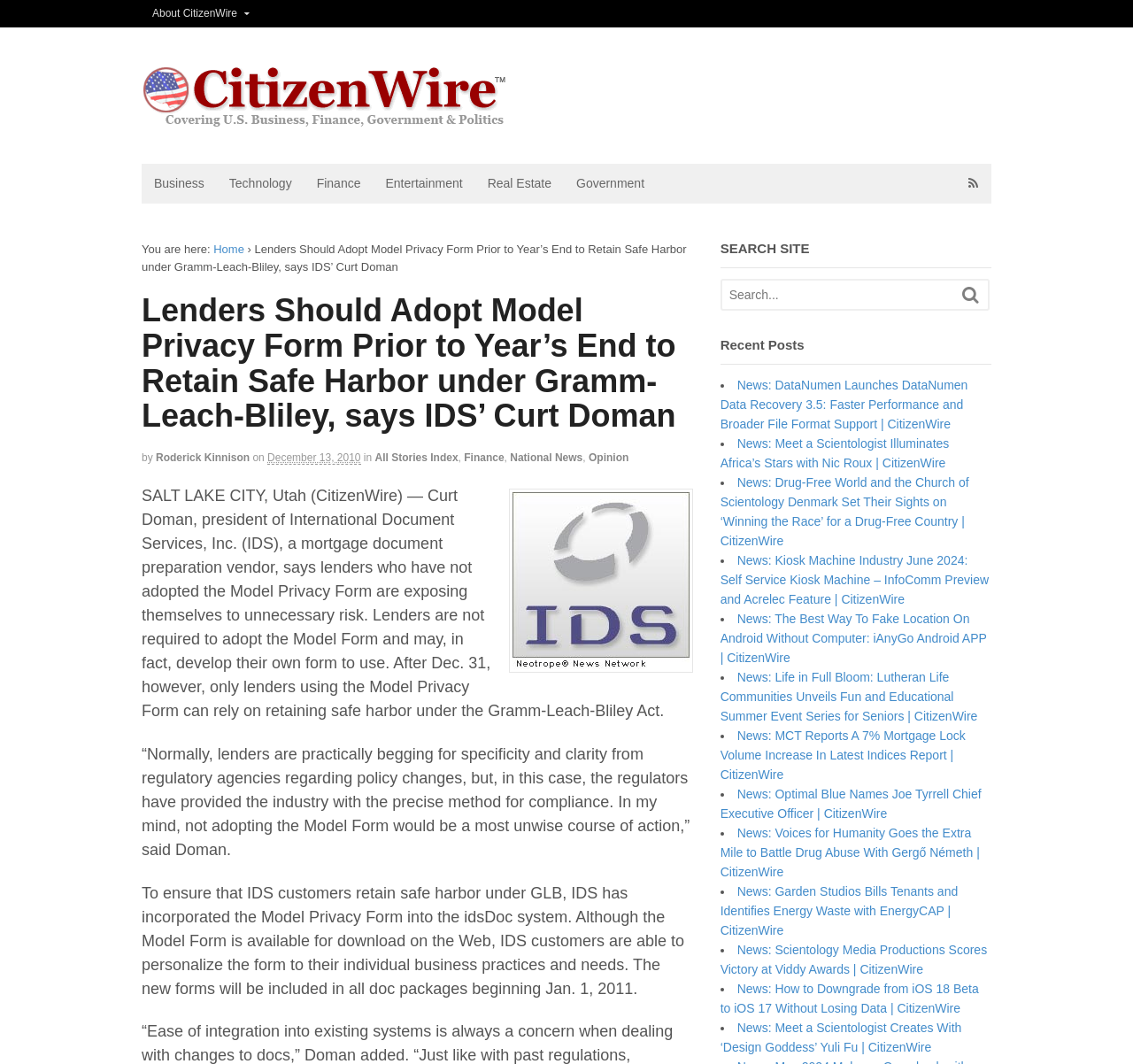What is the name of the act that lenders need to comply with?
Answer the question with as much detail as possible.

The answer can be found in the article content, where it is mentioned that 'After Dec. 31, however, only lenders using the Model Privacy Form can rely on retaining safe harbor under the Gramm-Leach-Bliley Act.'